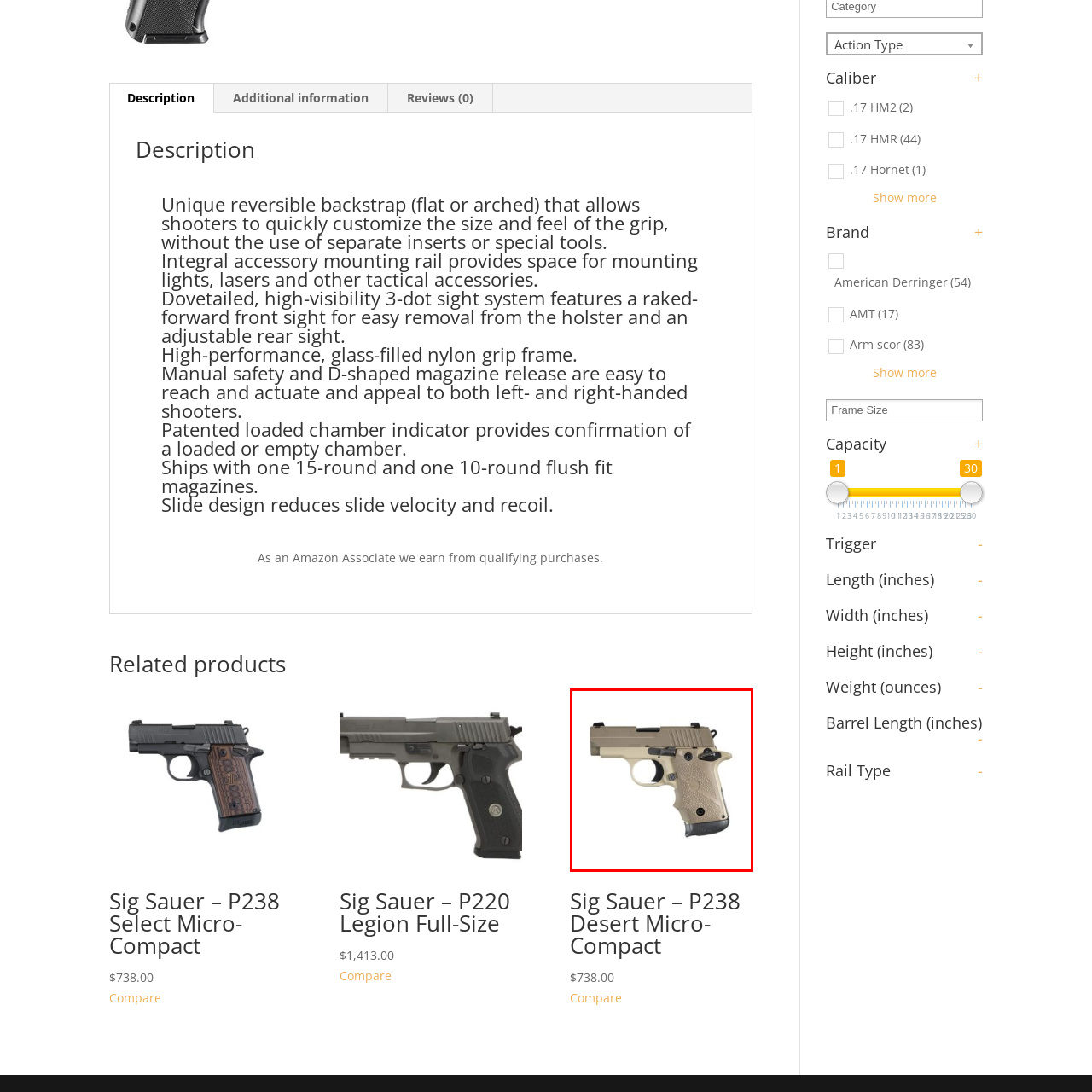Look at the image enclosed within the red outline and answer the question with a single word or phrase:
What is the purpose of the integral accessory mounting rail?

For attachment of tactical accessories